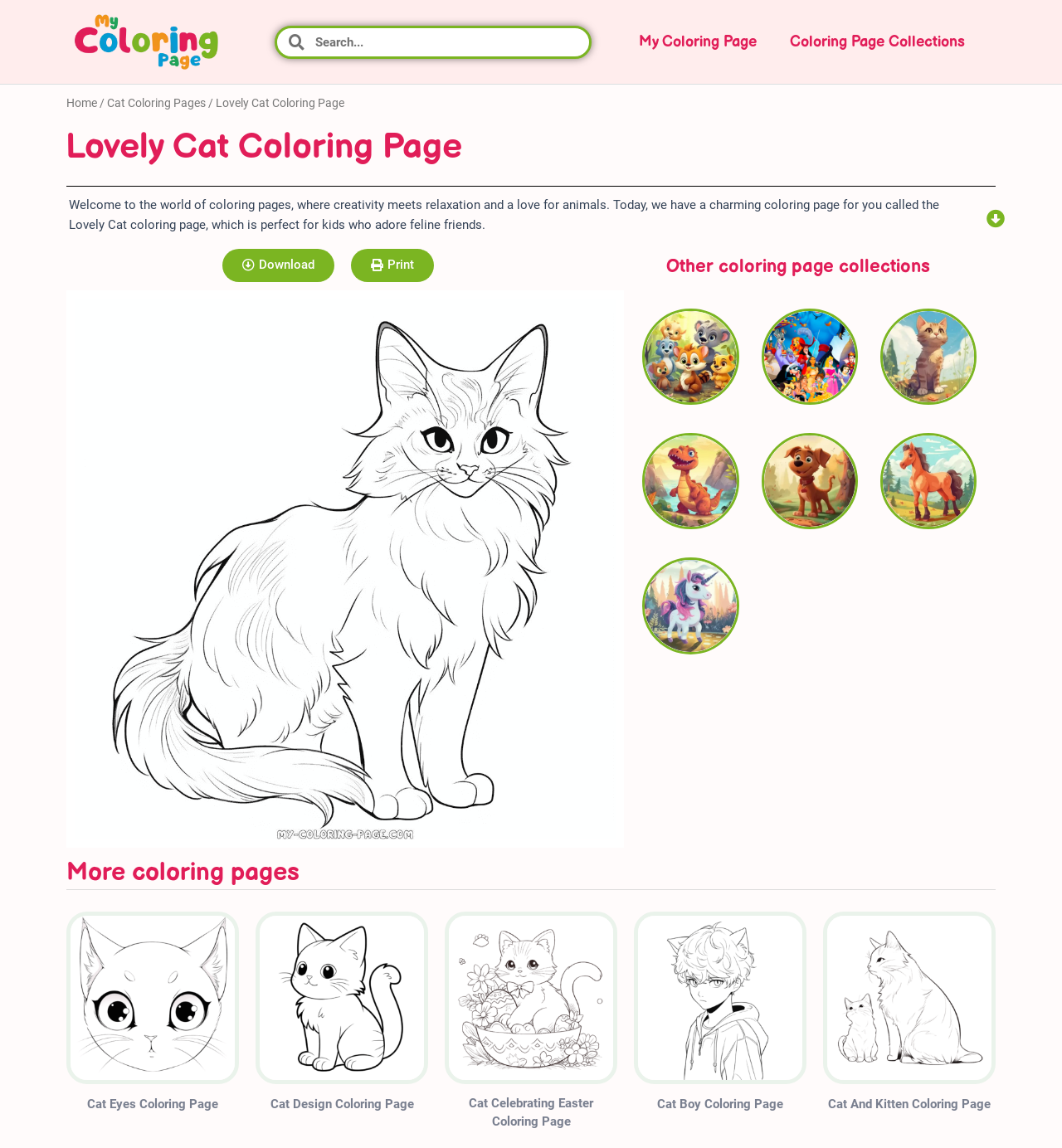Please determine the bounding box coordinates of the section I need to click to accomplish this instruction: "Visit the Animal coloring pages category".

[0.605, 0.268, 0.696, 0.361]